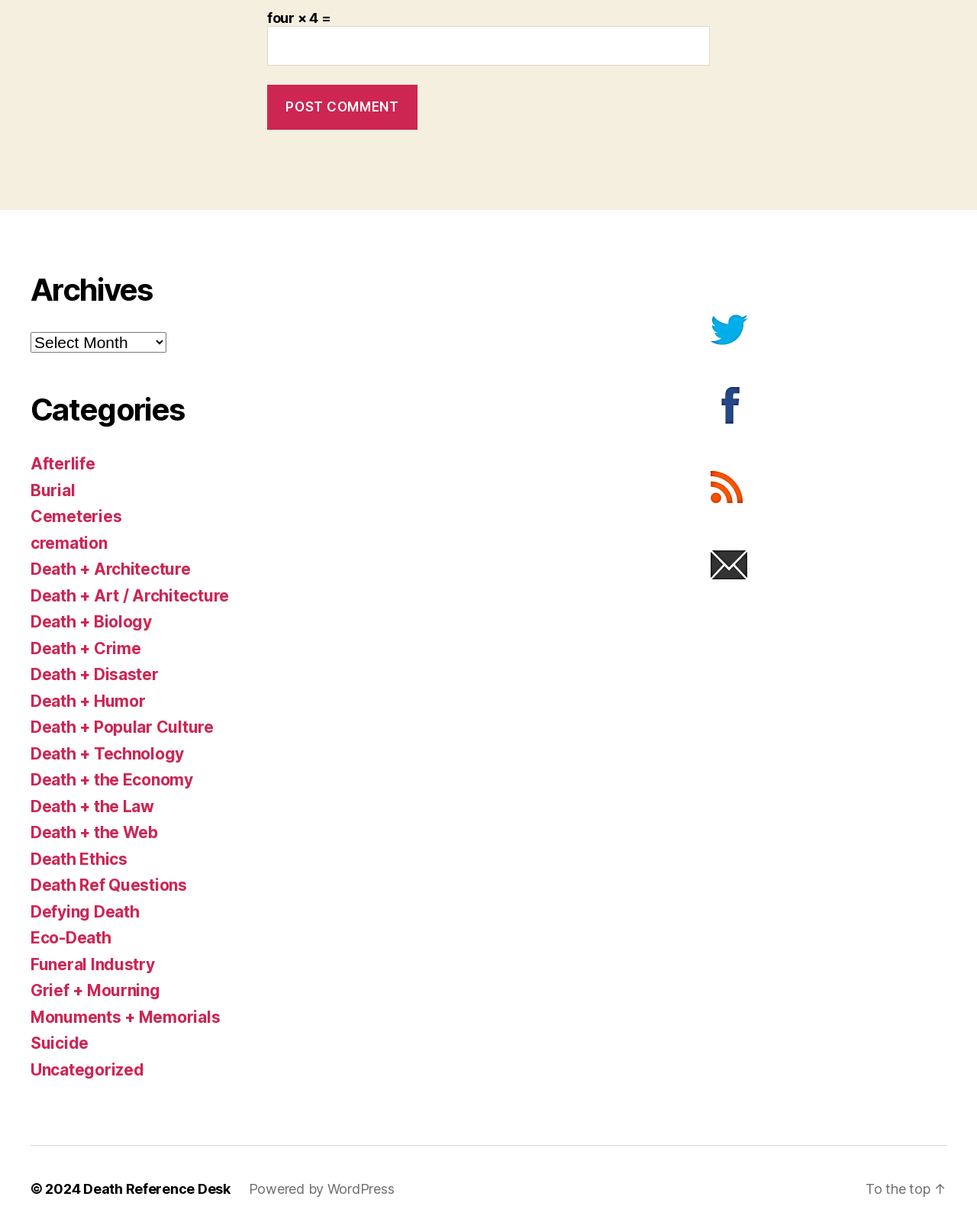Identify the coordinates of the bounding box for the element that must be clicked to accomplish the instruction: "View the 'Afterlife' category".

[0.031, 0.369, 0.097, 0.384]